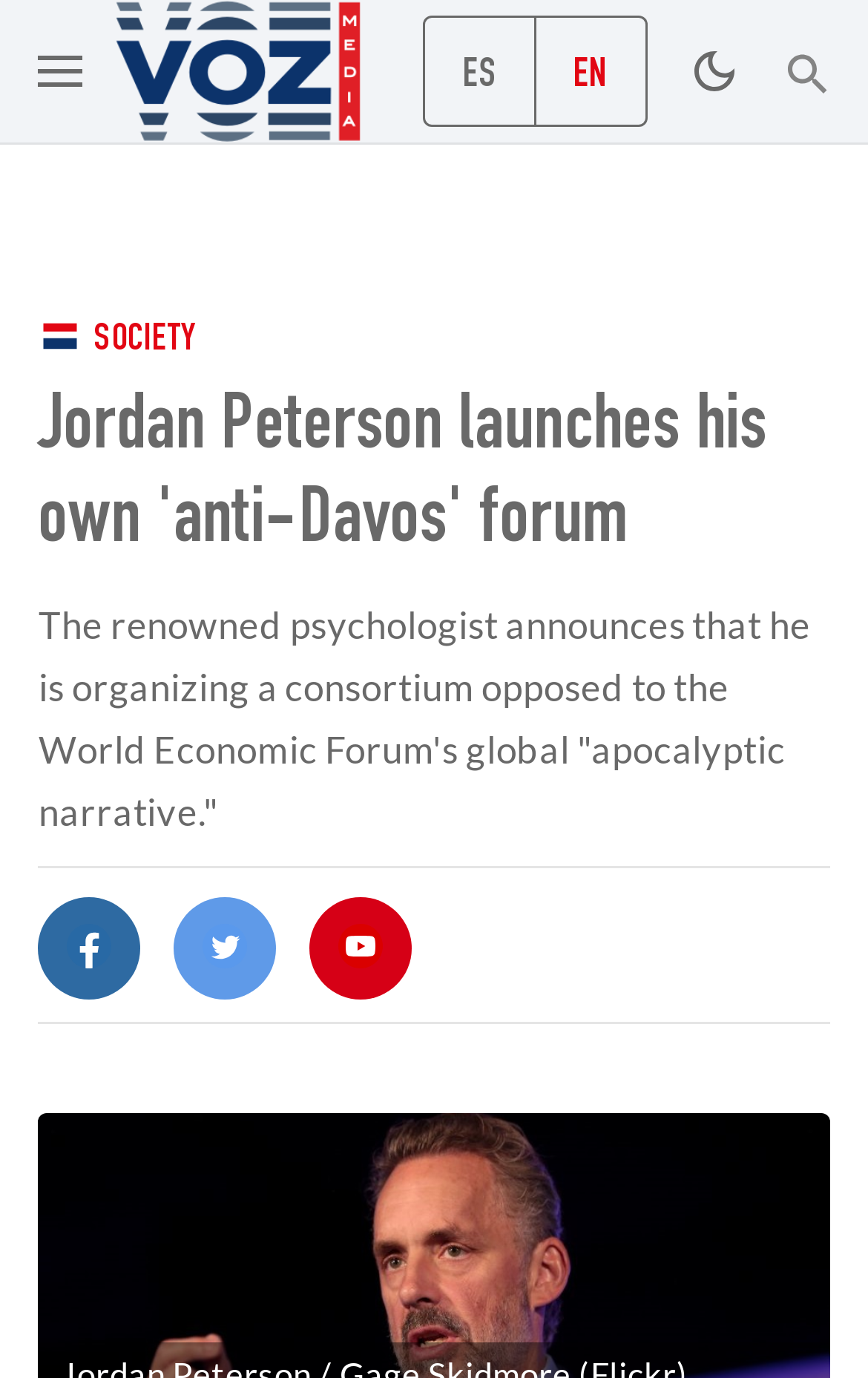Who is the main subject of the article?
Please provide a comprehensive answer based on the information in the image.

I found the main subject of the article by reading the heading 'Jordan Peterson launches his own 'anti-Davos' forum', which clearly indicates that the article is about Jordan Peterson.